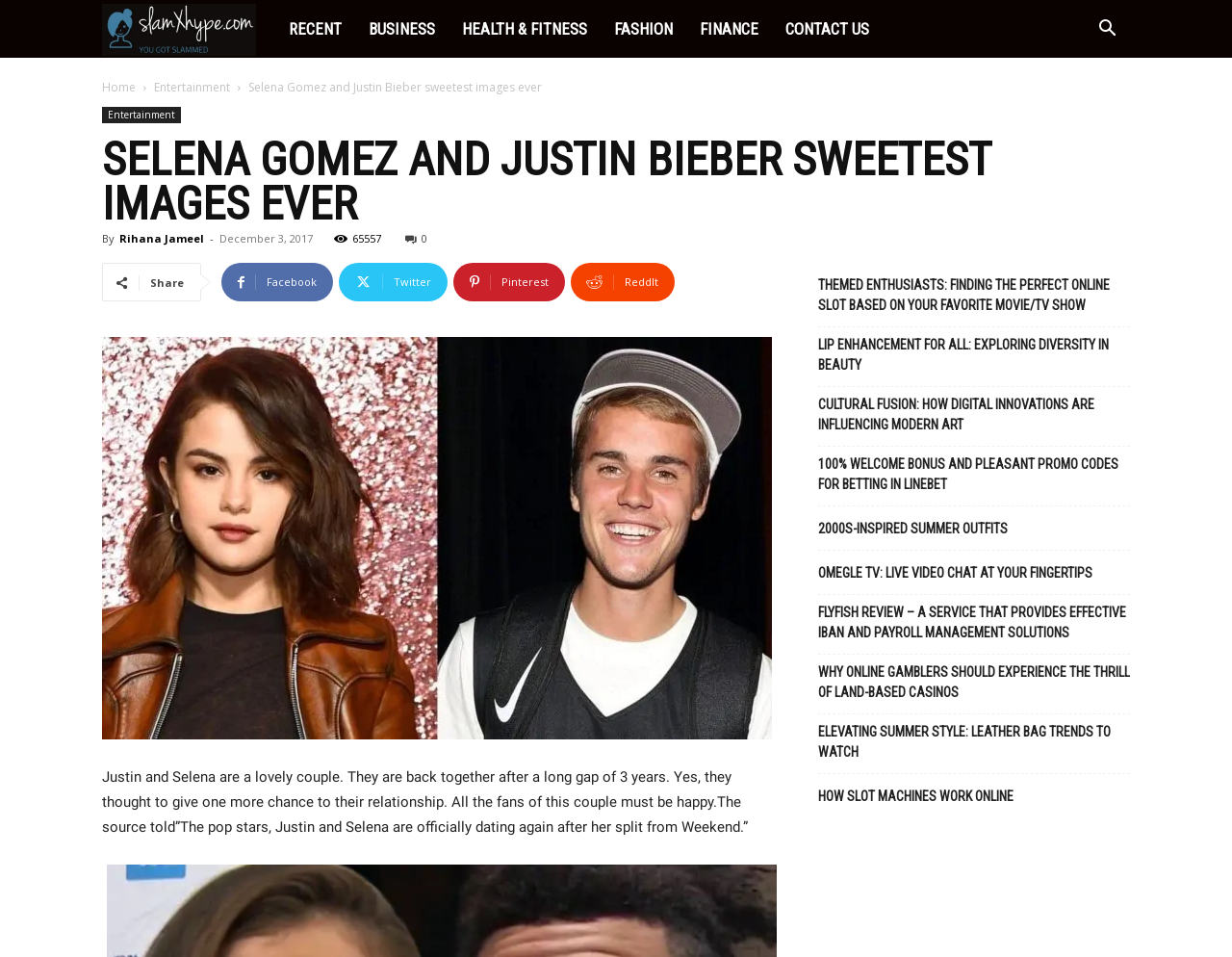Given the webpage screenshot and the description, determine the bounding box coordinates (top-left x, top-left y, bottom-right x, bottom-right y) that define the location of the UI element matching this description: How Slot Machines Work Online

[0.664, 0.822, 0.823, 0.843]